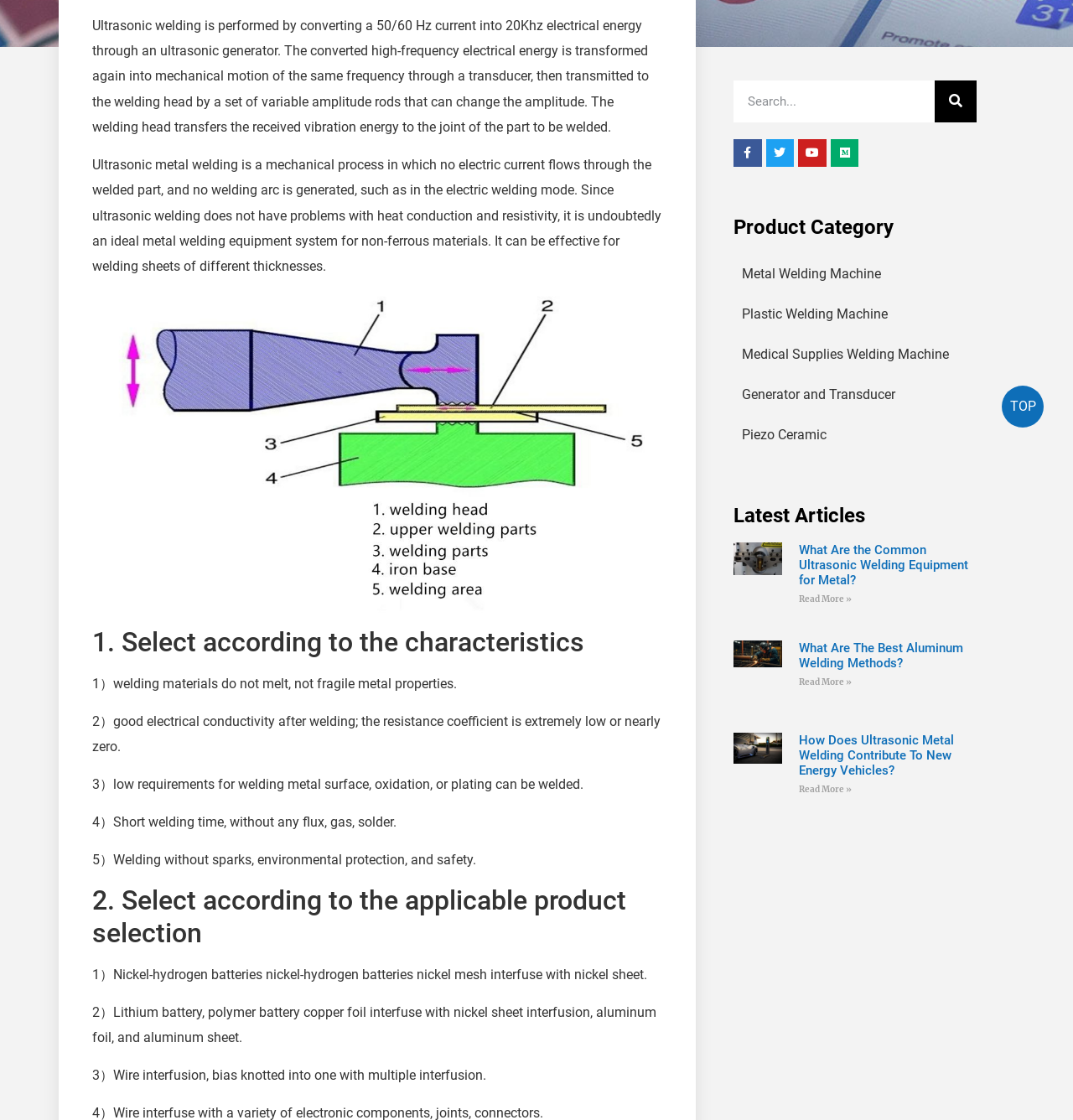Identify the bounding box coordinates of the HTML element based on this description: "Read More »".

[0.745, 0.53, 0.794, 0.54]